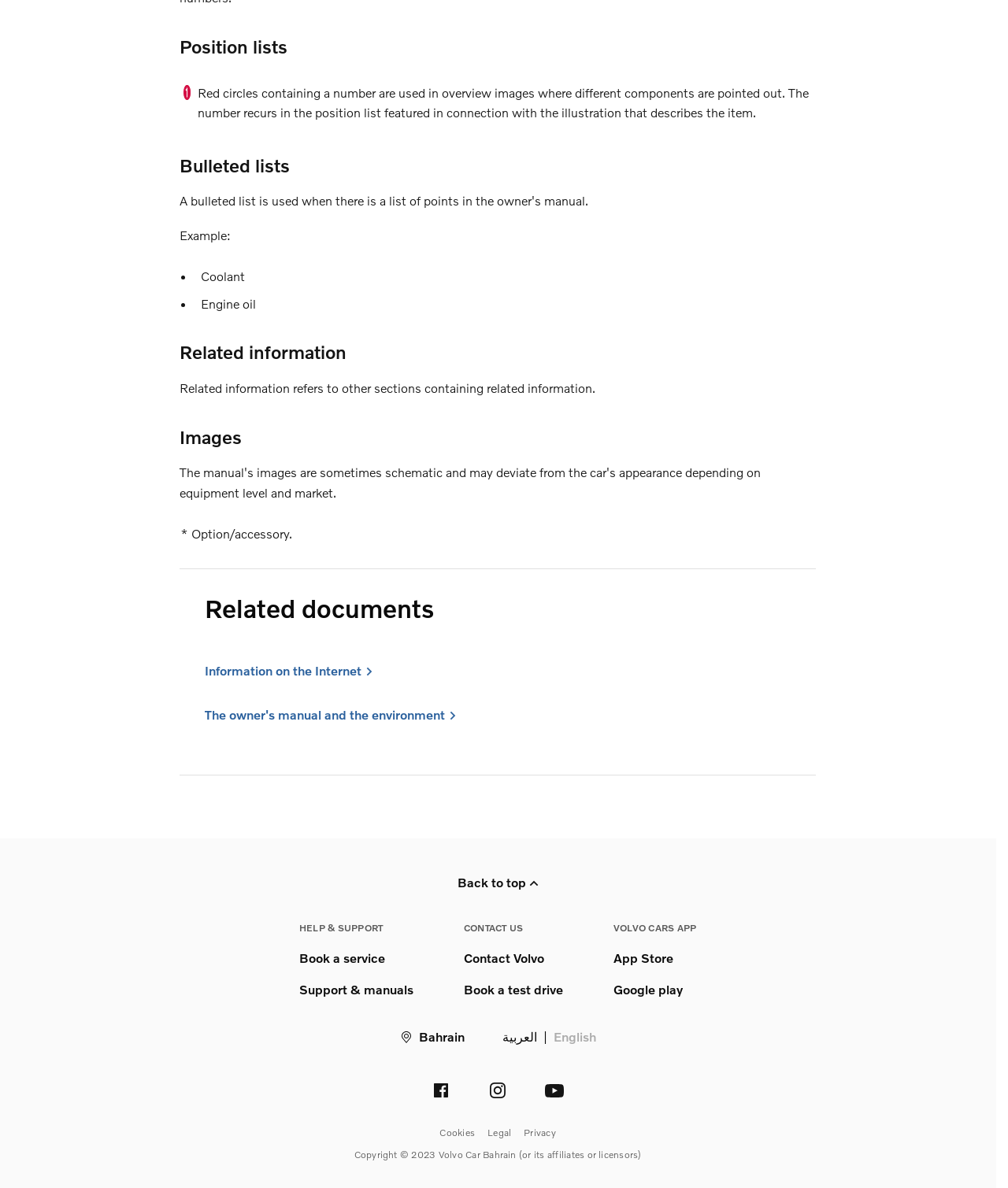Determine the bounding box coordinates of the area to click in order to meet this instruction: "Click on 'Facebook'".

[0.422, 0.904, 0.454, 0.931]